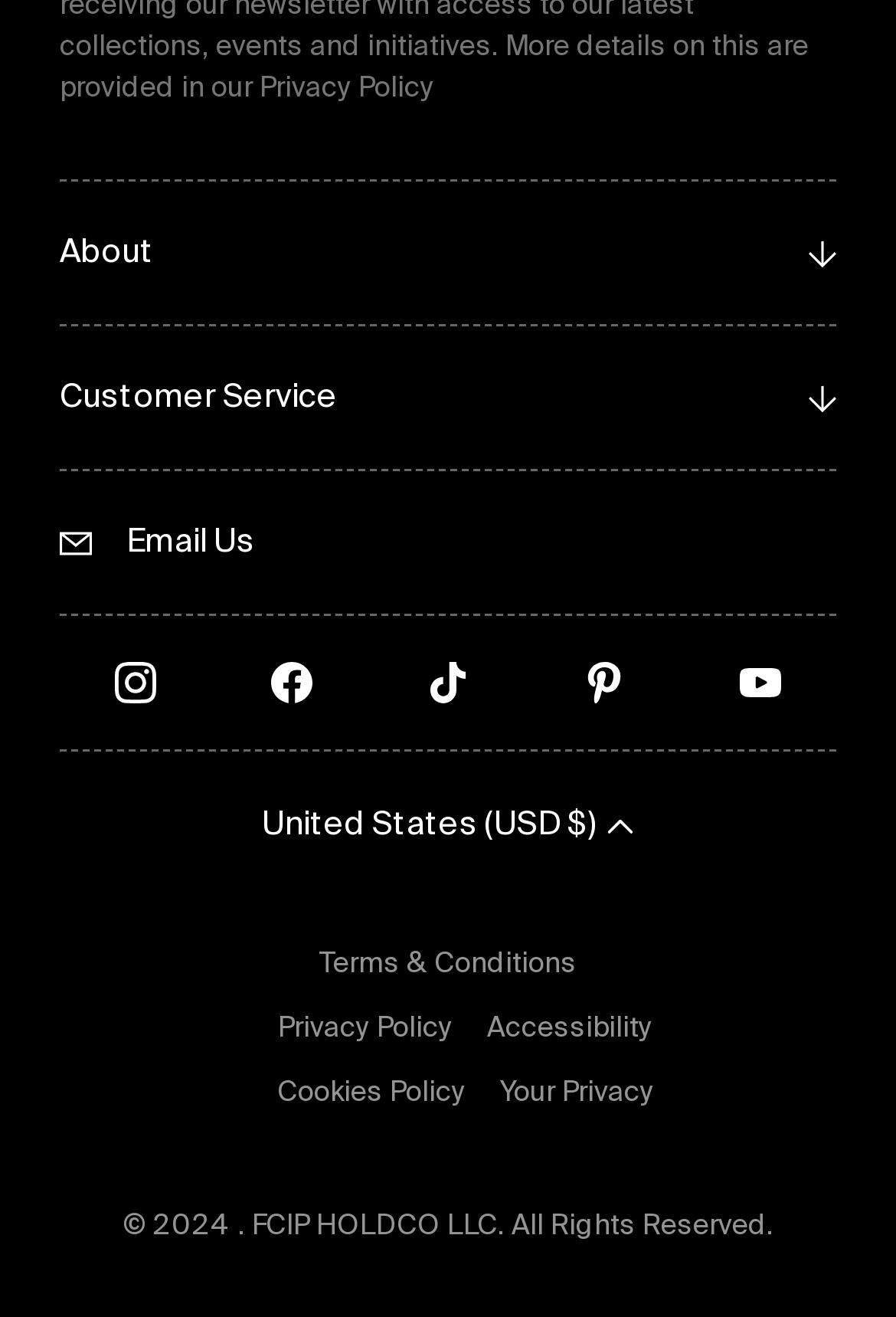Specify the bounding box coordinates (top-left x, top-left y, bottom-right x, bottom-right y) of the UI element in the screenshot that matches this description: Terms & Conditions

[0.356, 0.723, 0.644, 0.744]